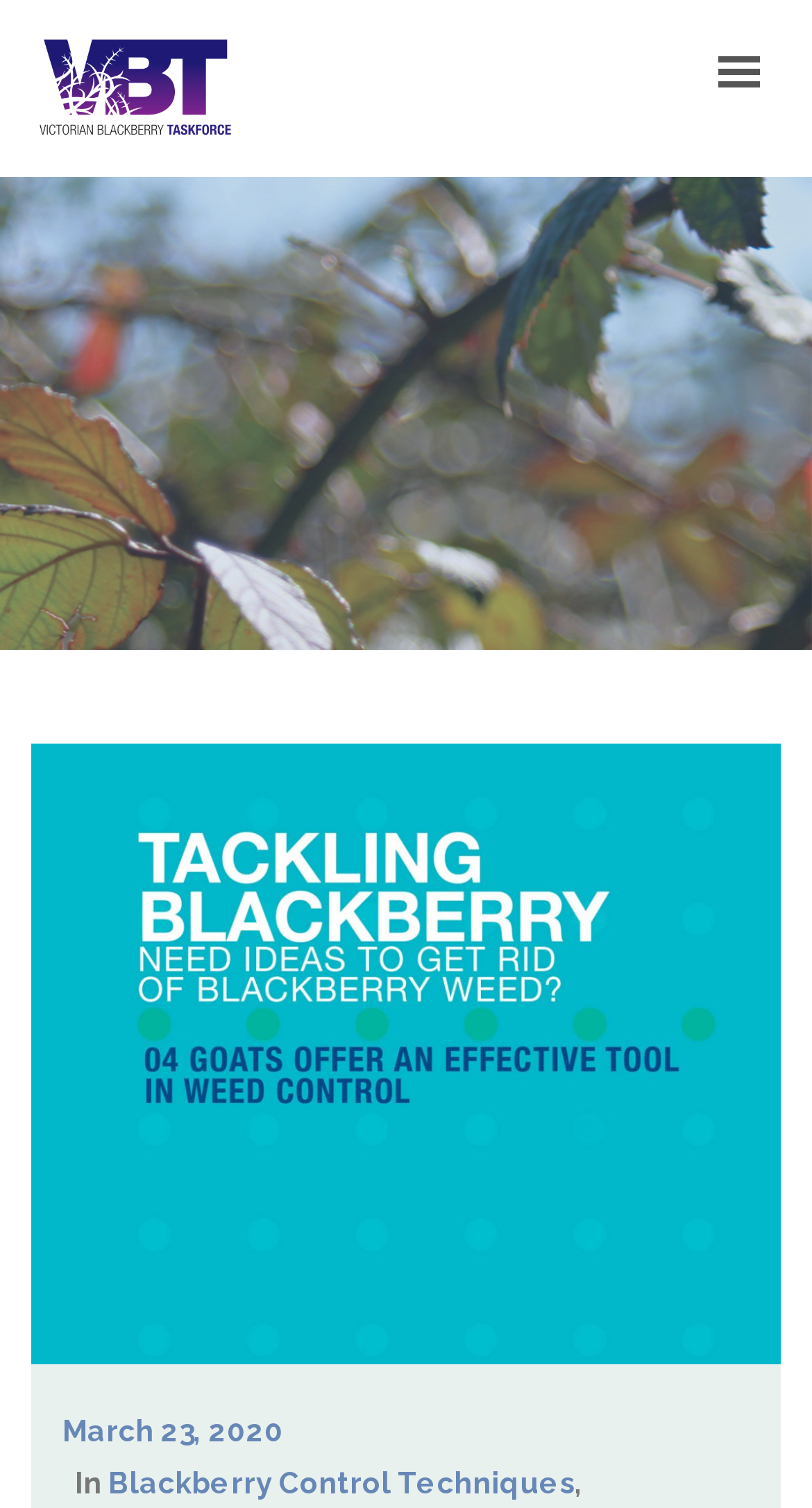Kindly determine the bounding box coordinates of the area that needs to be clicked to fulfill this instruction: "access resources".

[0.183, 0.293, 0.478, 0.326]